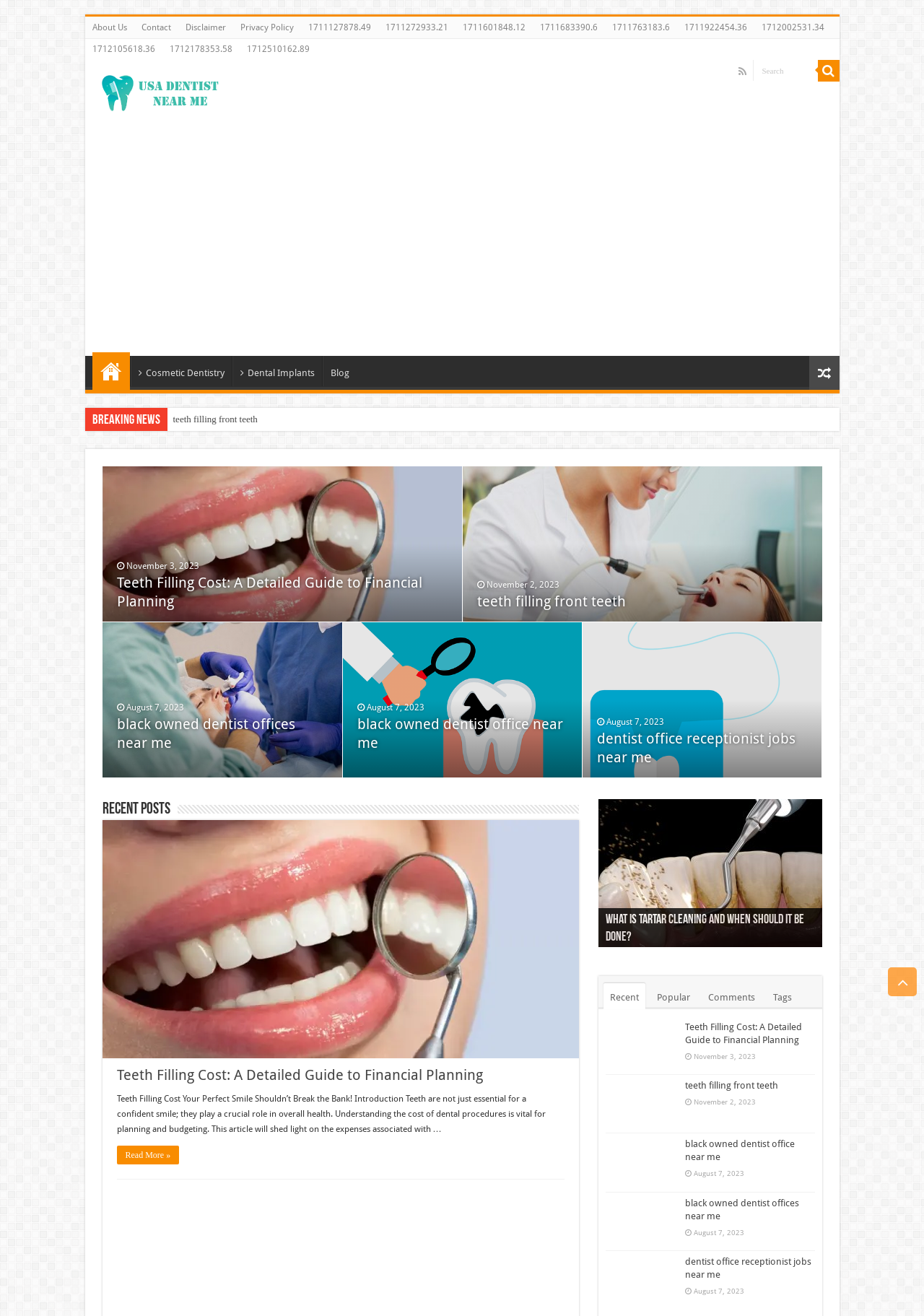Identify the bounding box coordinates of the region that should be clicked to execute the following instruction: "Learn about dental veneers".

[0.647, 0.607, 0.889, 0.72]